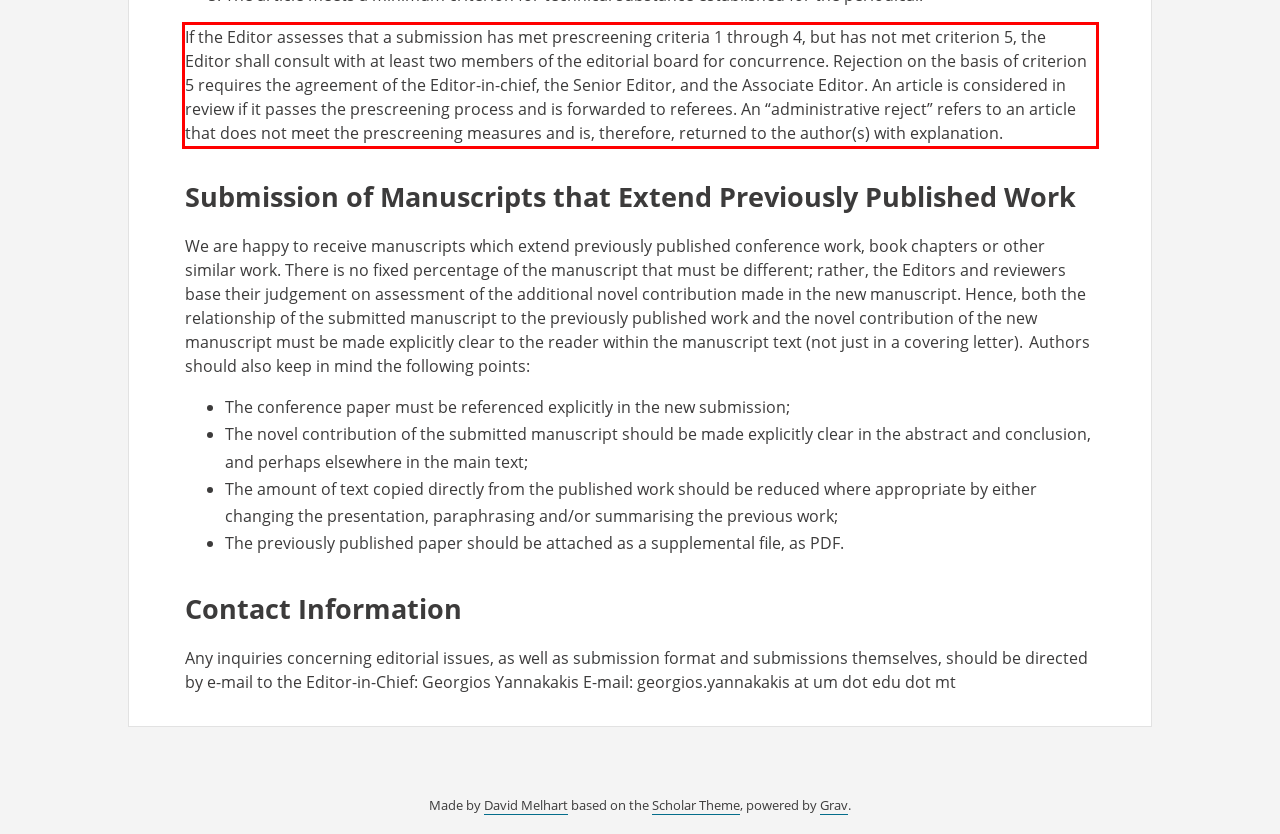Look at the webpage screenshot and recognize the text inside the red bounding box.

If the Editor assesses that a submission has met prescreening criteria 1 through 4, but has not met criterion 5, the Editor shall consult with at least two members of the editorial board for concurrence. Rejection on the basis of criterion 5 requires the agreement of the Editor-in-chief, the Senior Editor, and the Associate Editor. An article is considered in review if it passes the prescreening process and is forwarded to referees. An “administrative reject” refers to an article that does not meet the prescreening measures and is, therefore, returned to the author(s) with explanation.